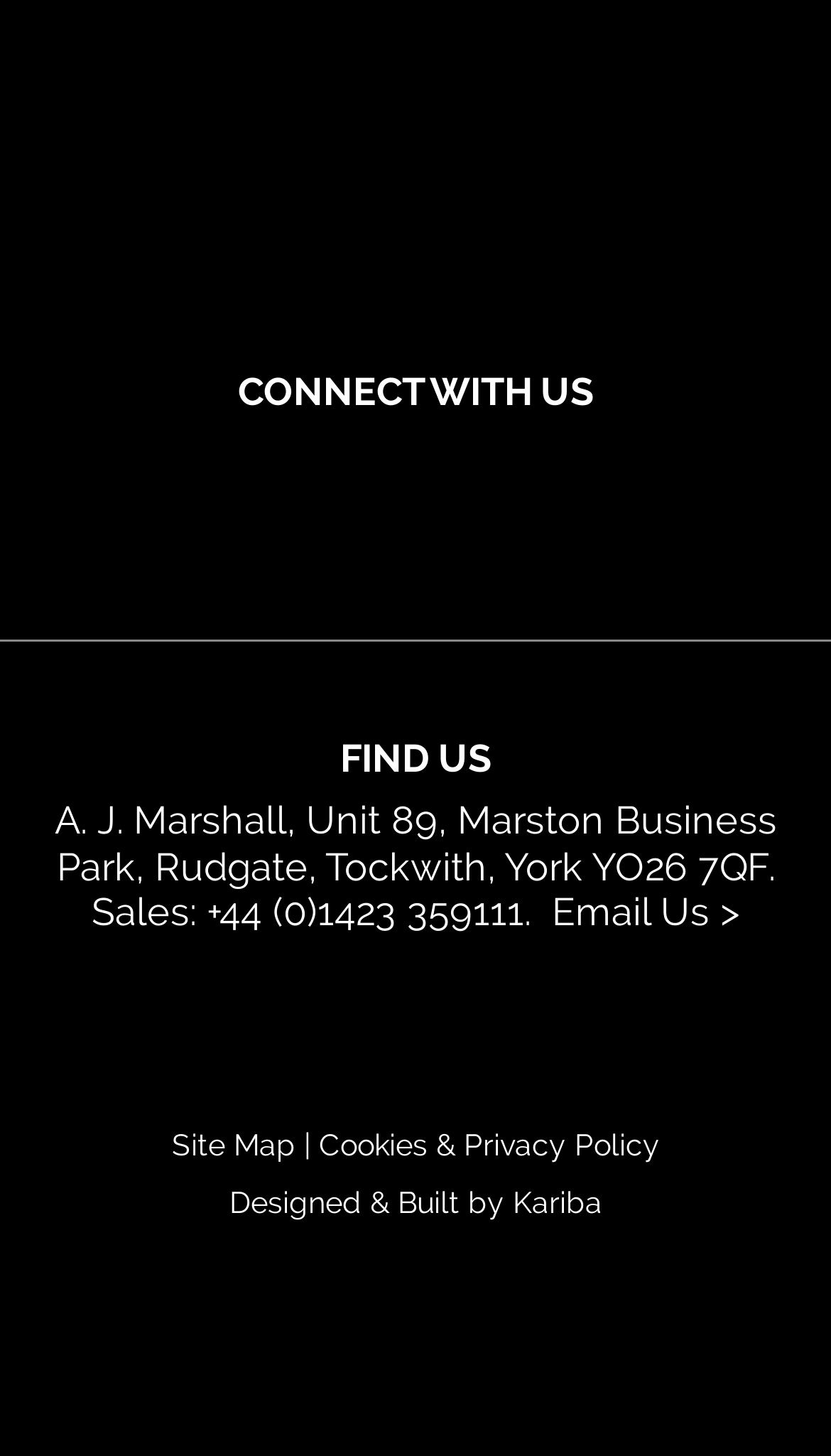Return the bounding box coordinates of the UI element that corresponds to this description: "Email Us >". The coordinates must be given as four float numbers in the range of 0 and 1, [left, top, right, bottom].

[0.664, 0.611, 0.89, 0.642]